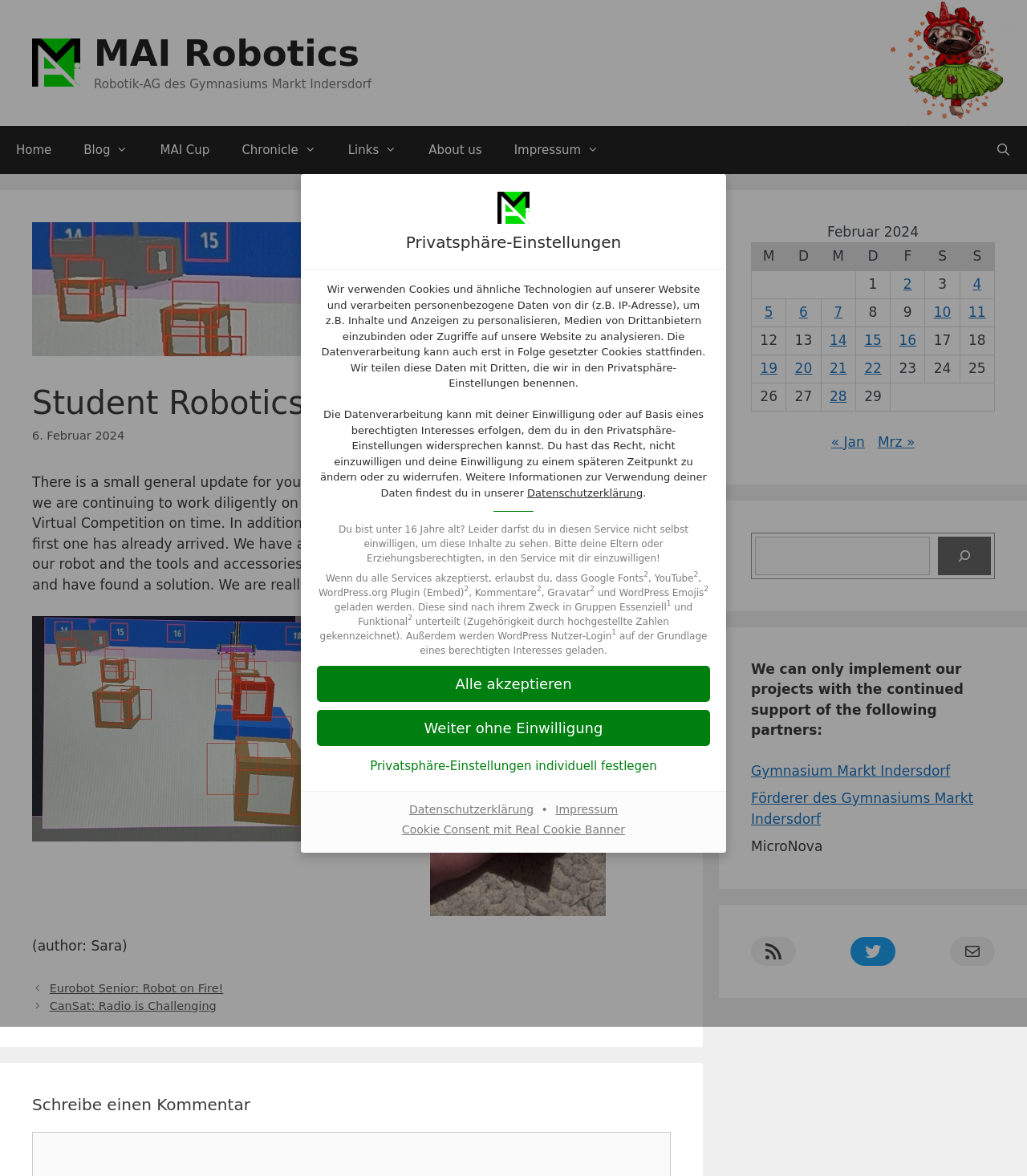Using the provided element description: "Home", identify the bounding box coordinates. The coordinates should be four floats between 0 and 1 in the order [left, top, right, bottom].

[0.0, 0.107, 0.066, 0.148]